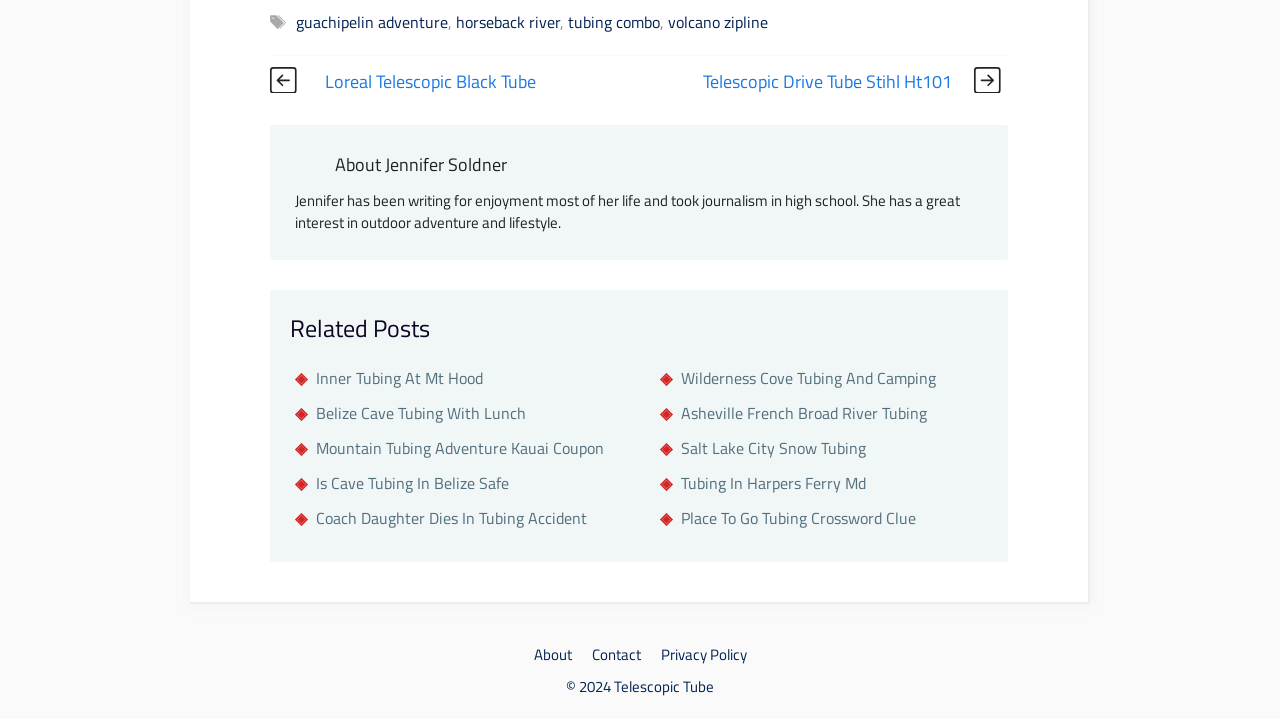Determine the bounding box coordinates for the area that should be clicked to carry out the following instruction: "click on the link to read about guachipelin adventure".

[0.231, 0.014, 0.35, 0.048]